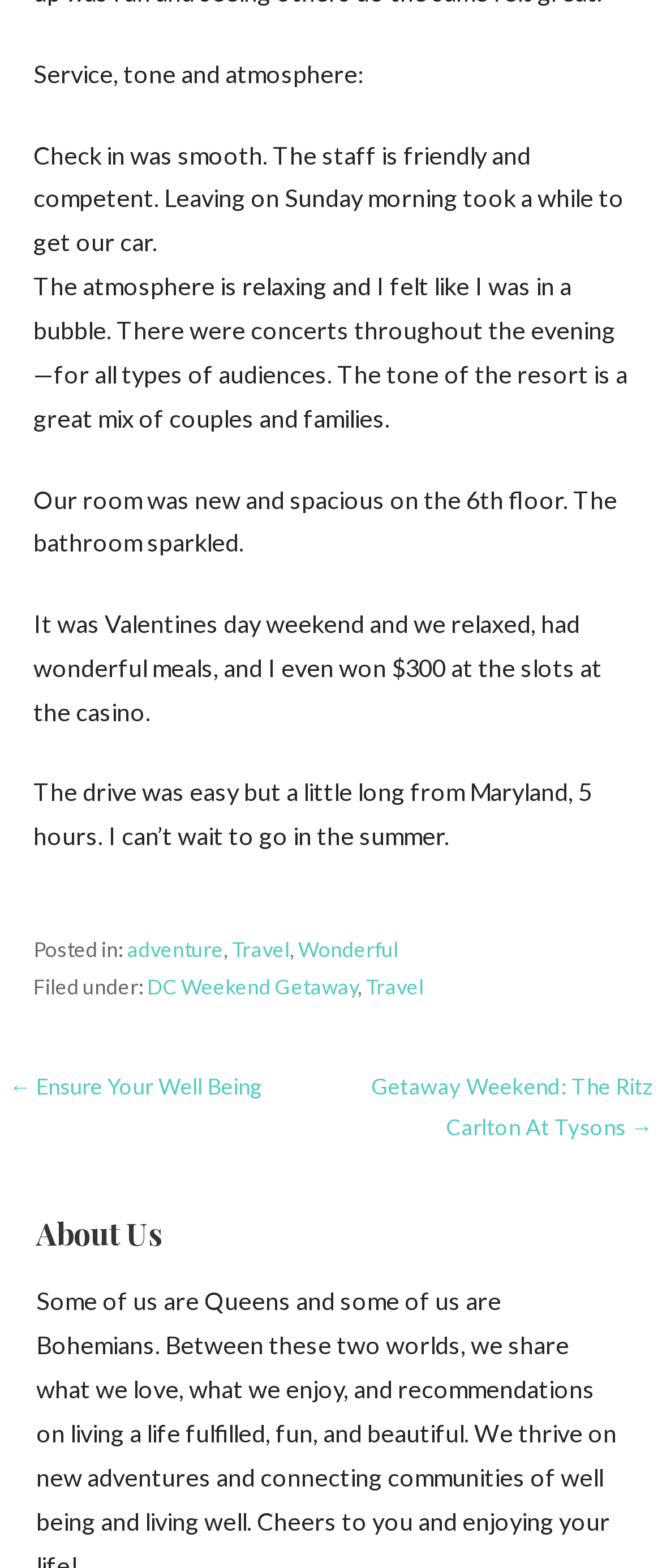What is the atmosphere of the resort like?
Offer a detailed and exhaustive answer to the question.

The atmosphere of the resort is described as relaxing, with concerts throughout the evening for all types of audiences, and a great mix of couples and families.